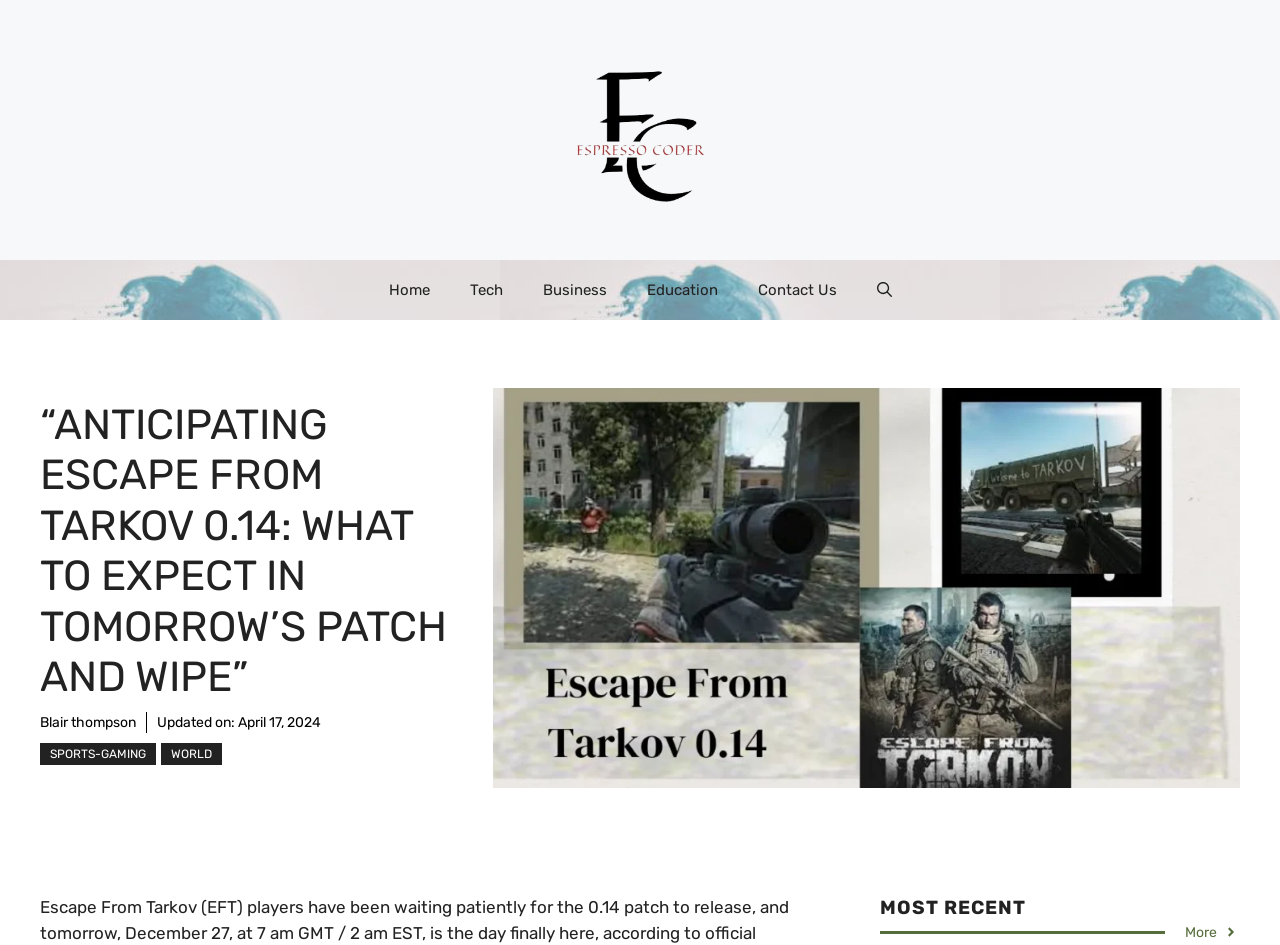Kindly provide the bounding box coordinates of the section you need to click on to fulfill the given instruction: "read the article by Blair Thompson".

[0.031, 0.756, 0.106, 0.774]